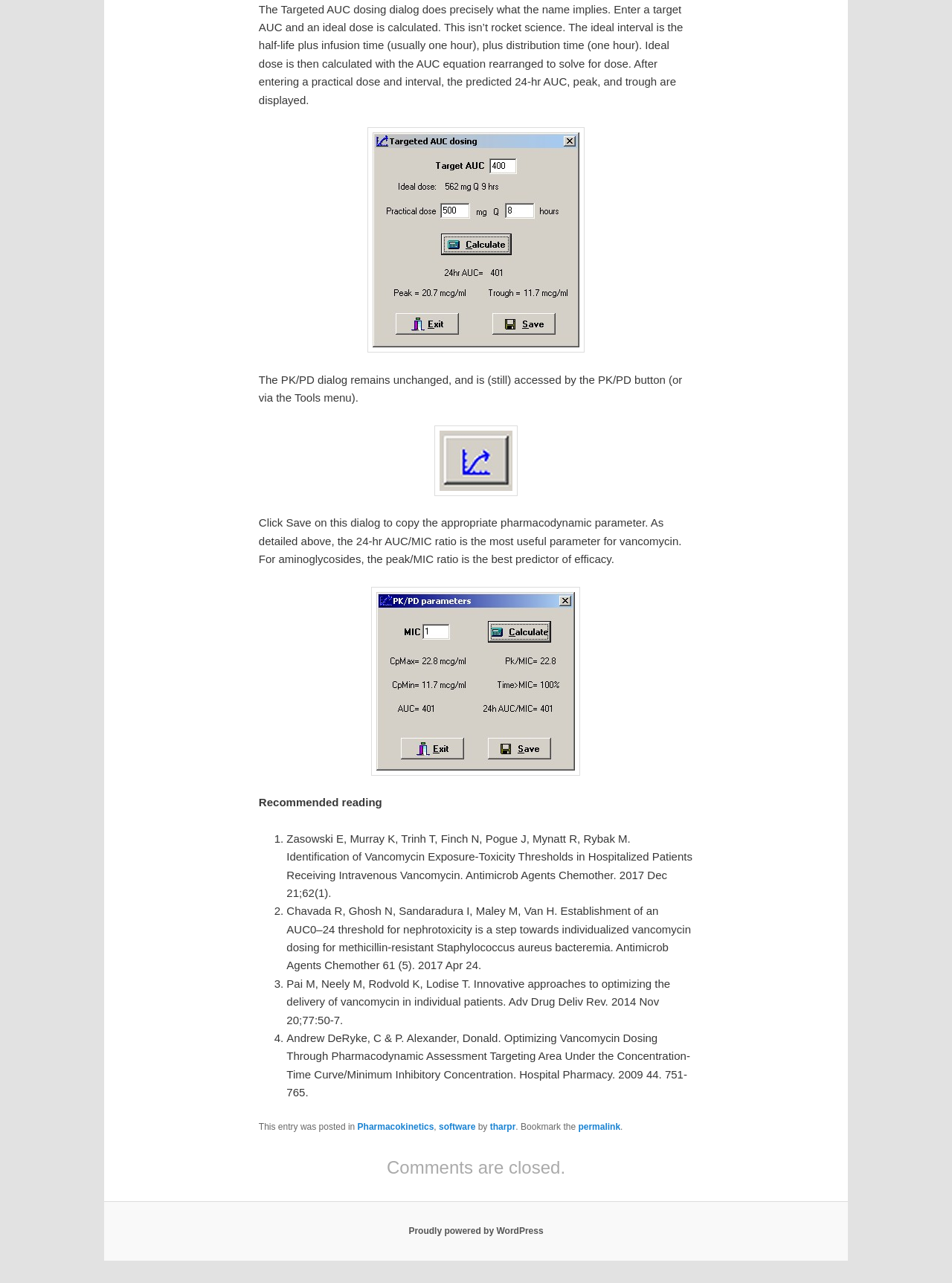Based on the image, provide a detailed and complete answer to the question: 
What is the name of the software mentioned on the webpage?

Although the webpage mentions 'software' in the footer section, it does not specifically mention the name of a software.